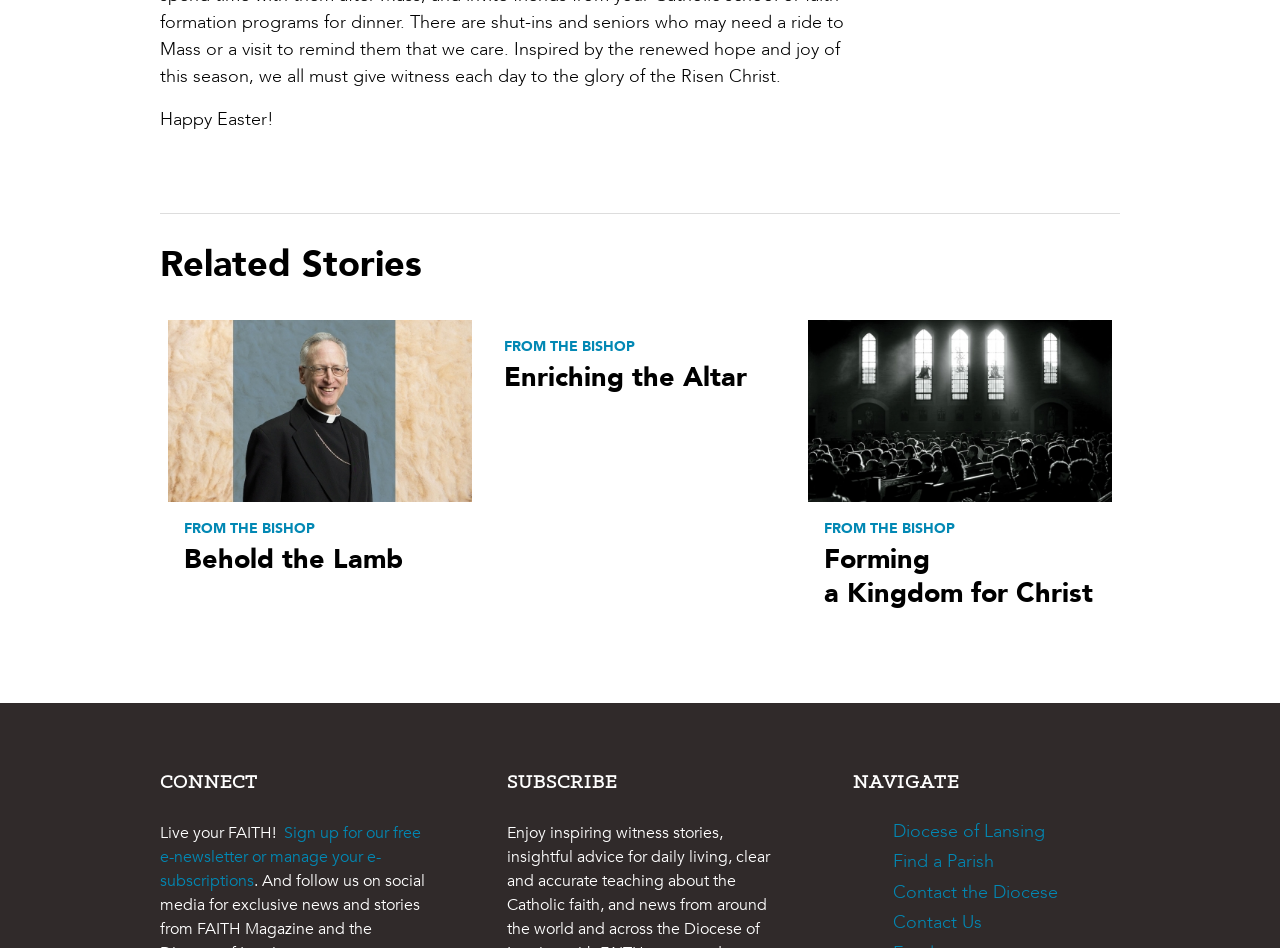Show me the bounding box coordinates of the clickable region to achieve the task as per the instruction: "Explore 'Forming a Kingdom for Christ'".

[0.644, 0.571, 0.854, 0.646]